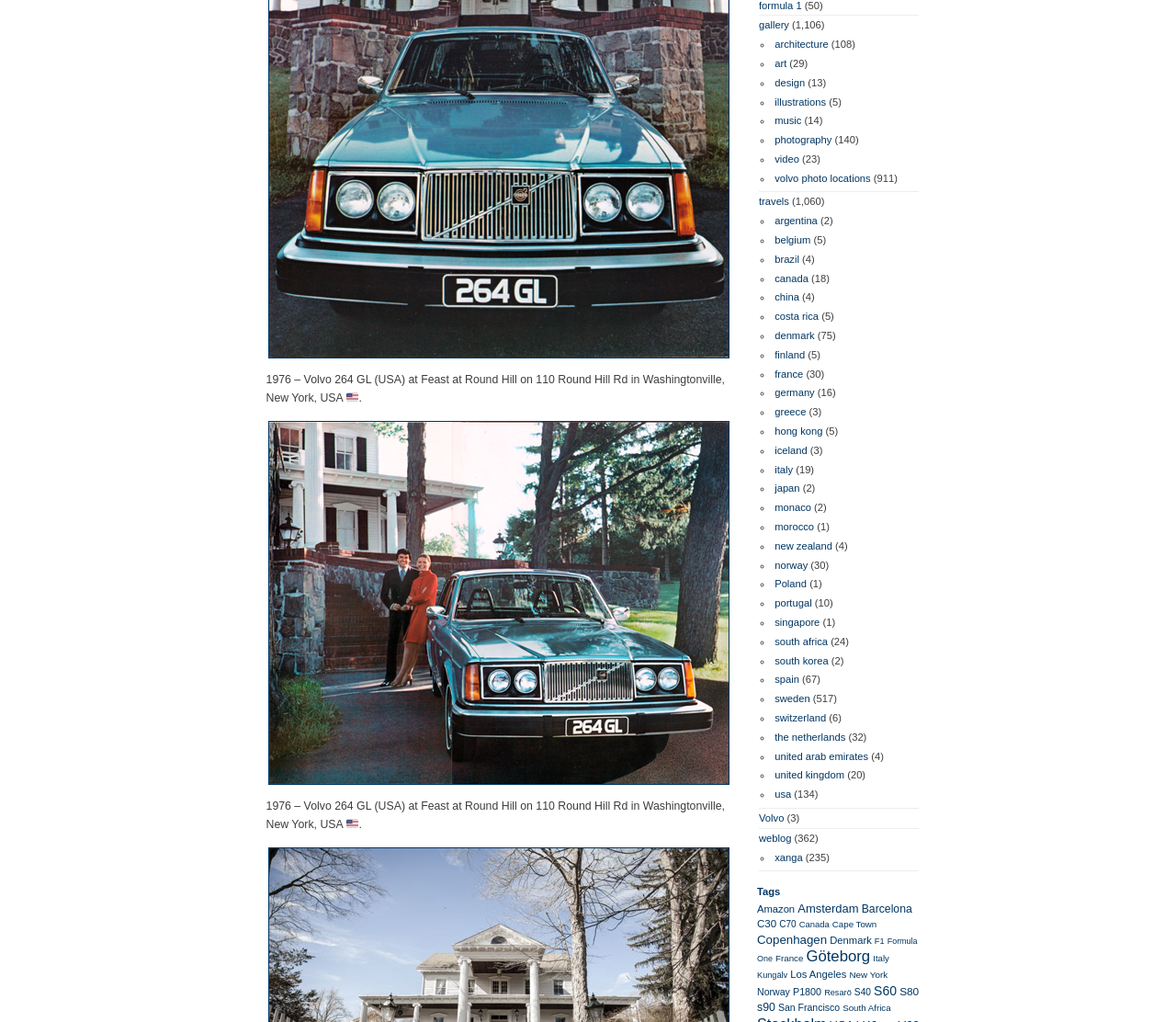Given the element description Work, predict the bounding box coordinates for the UI element in the webpage screenshot. The format should be (top-left x, top-left y, bottom-right x, bottom-right y), and the values should be between 0 and 1.

None